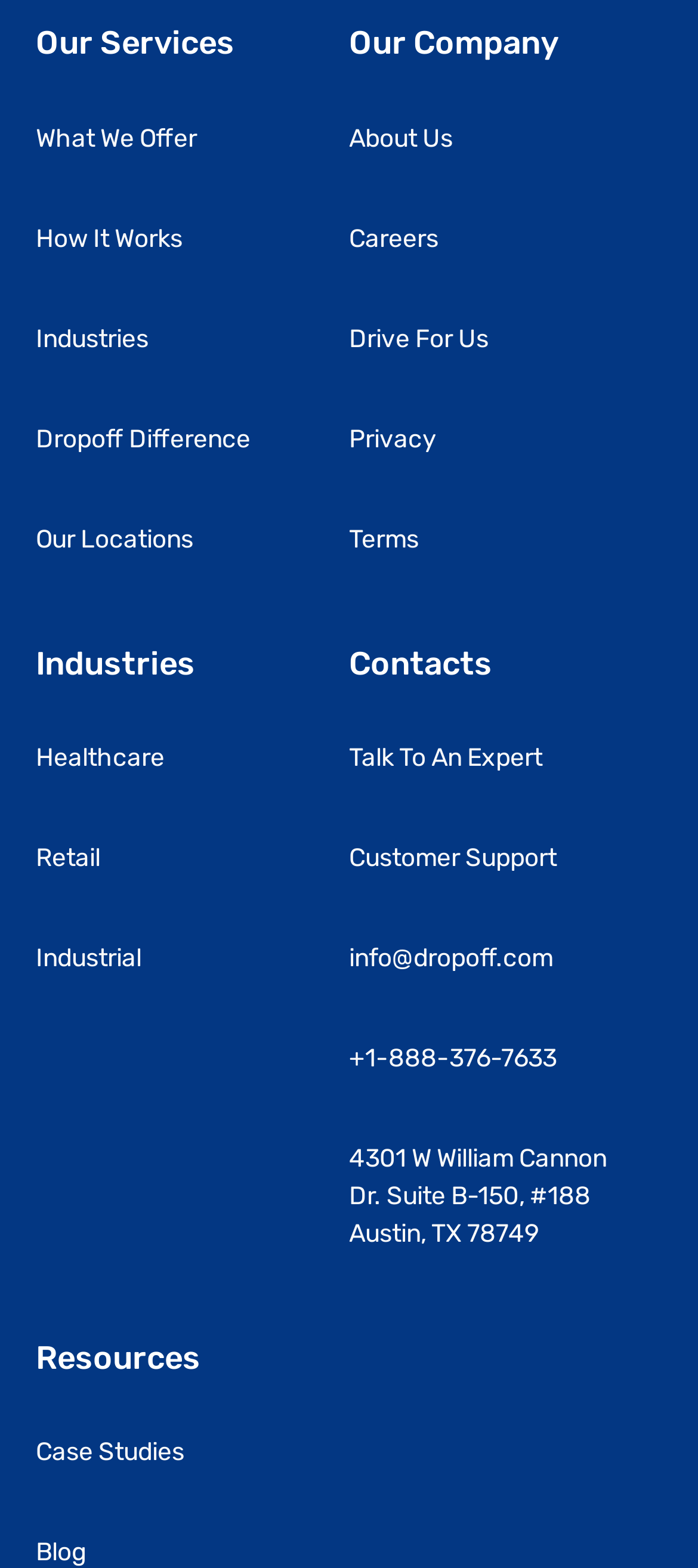Provide the bounding box coordinates of the area you need to click to execute the following instruction: "Get in touch with an expert".

[0.5, 0.474, 0.777, 0.495]